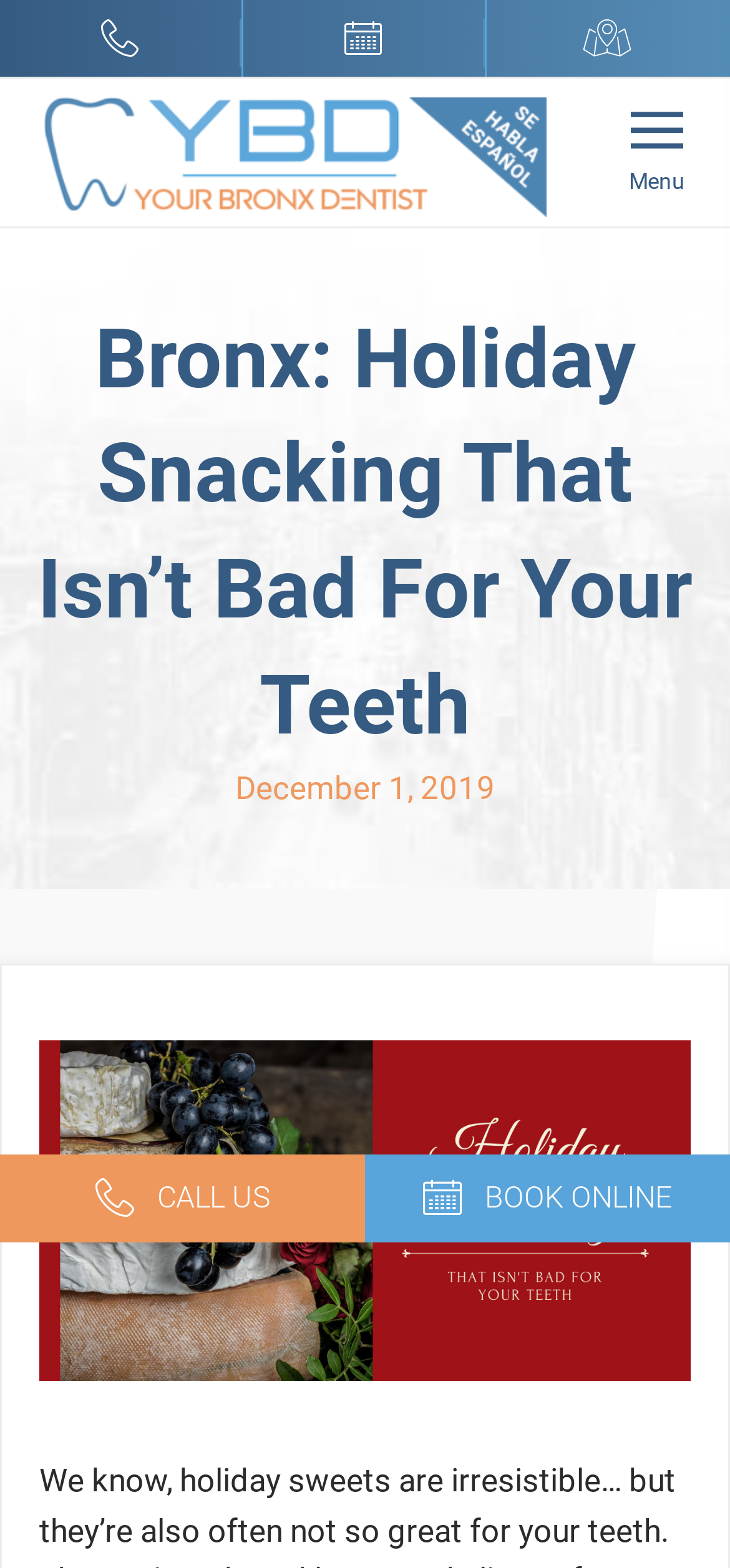Predict the bounding box of the UI element based on the description: "Jana Pindurova". The coordinates should be four float numbers between 0 and 1, formatted as [left, top, right, bottom].

None